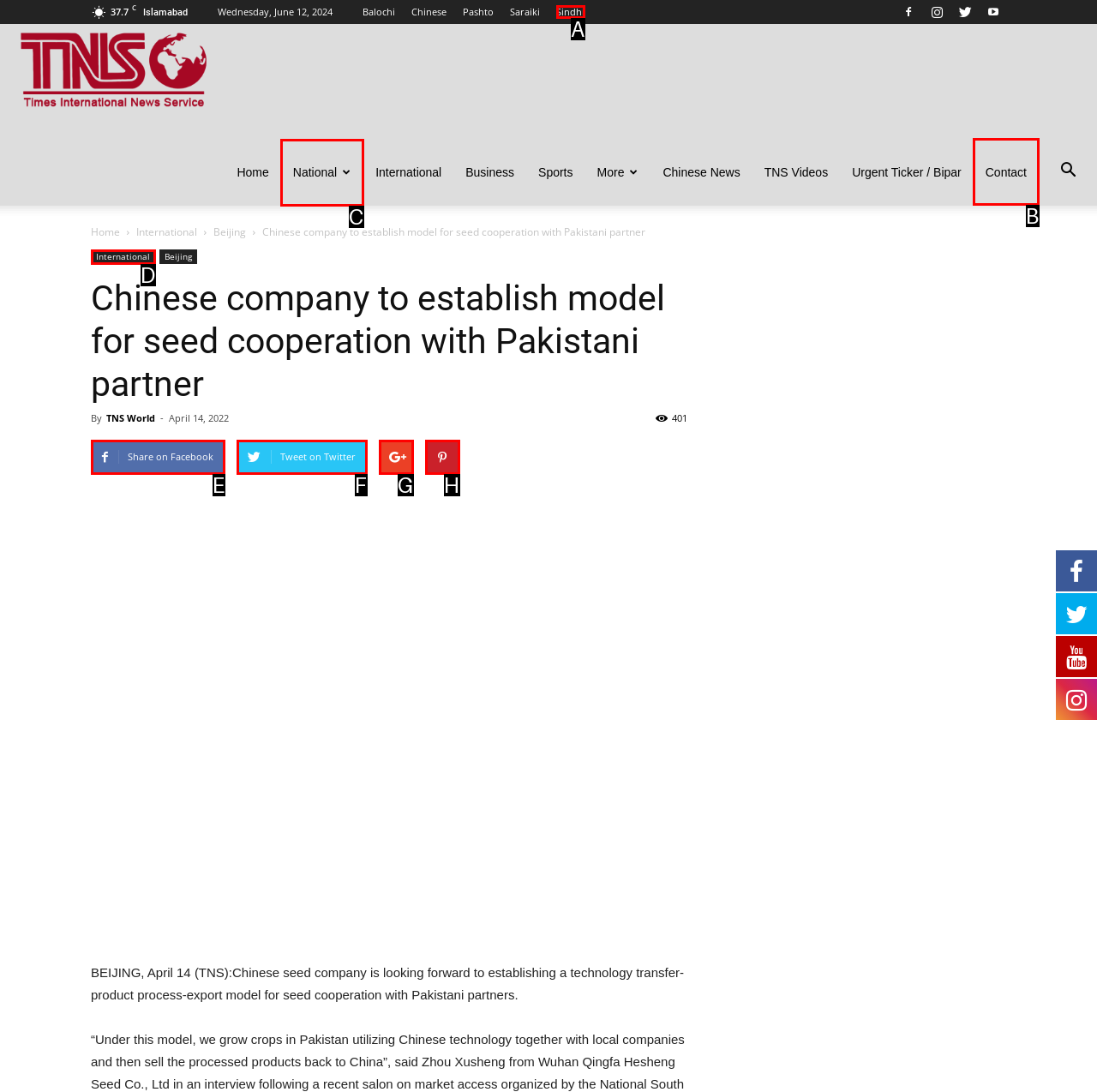Figure out which option to click to perform the following task: Contact TNS World
Provide the letter of the correct option in your response.

B